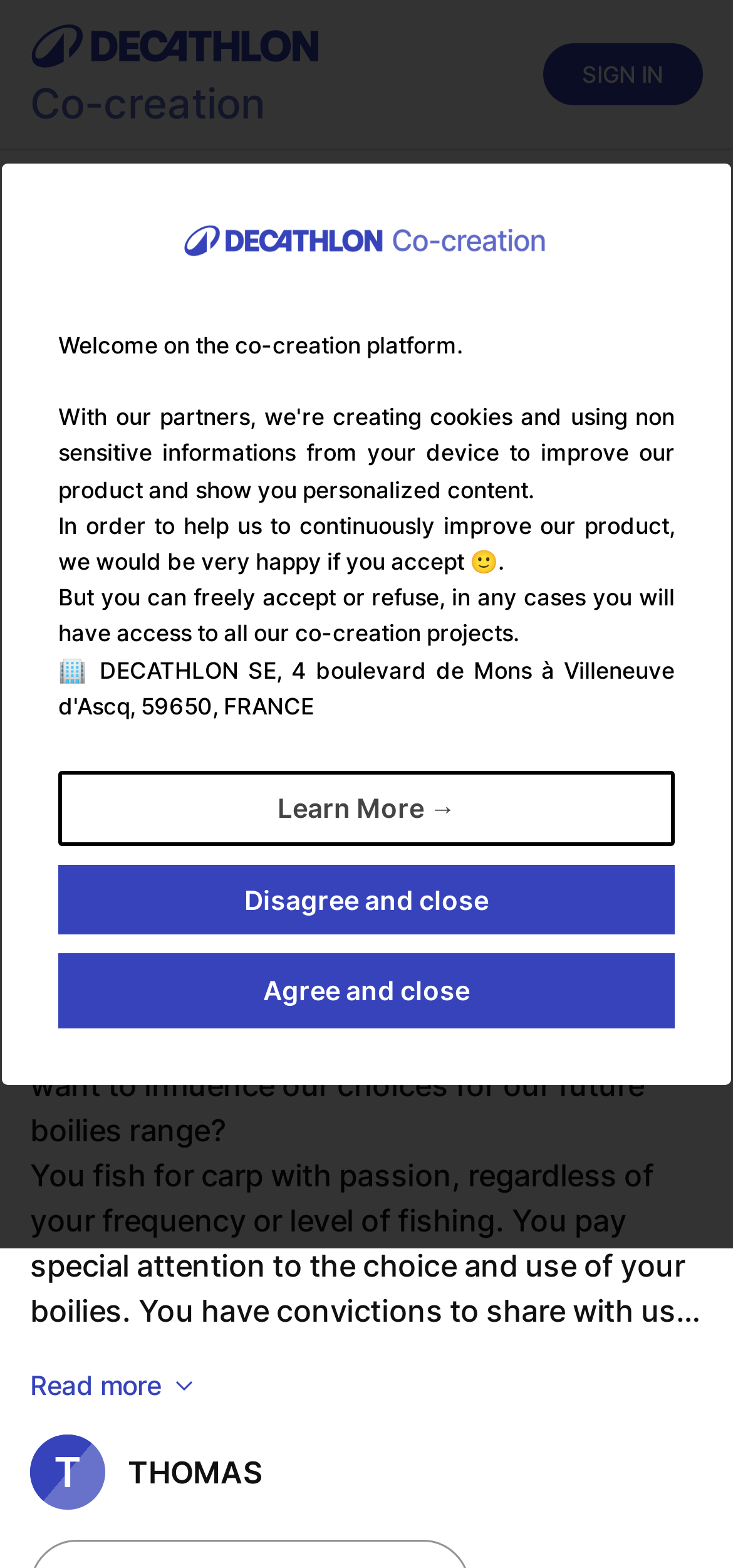What type of fishing is being referred to?
Please give a detailed answer to the question using the information shown in the image.

The type of fishing being referred to is carp fishing, as mentioned in the text 'Are you passionate about carp fishing? Do you want to influence our choices for our future boilies range?'.